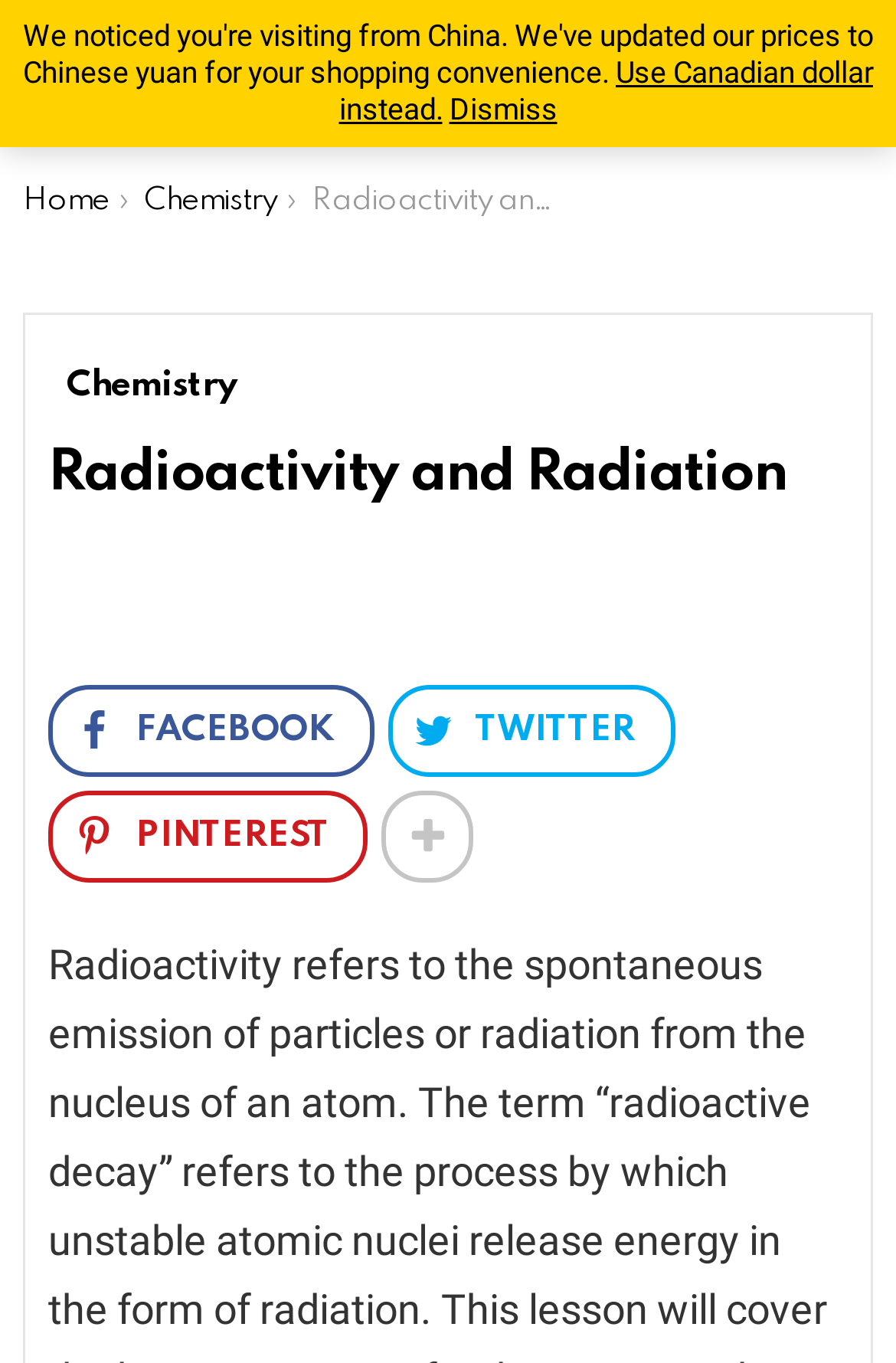Respond to the question with just a single word or phrase: 
What is the first menu item?

Menu